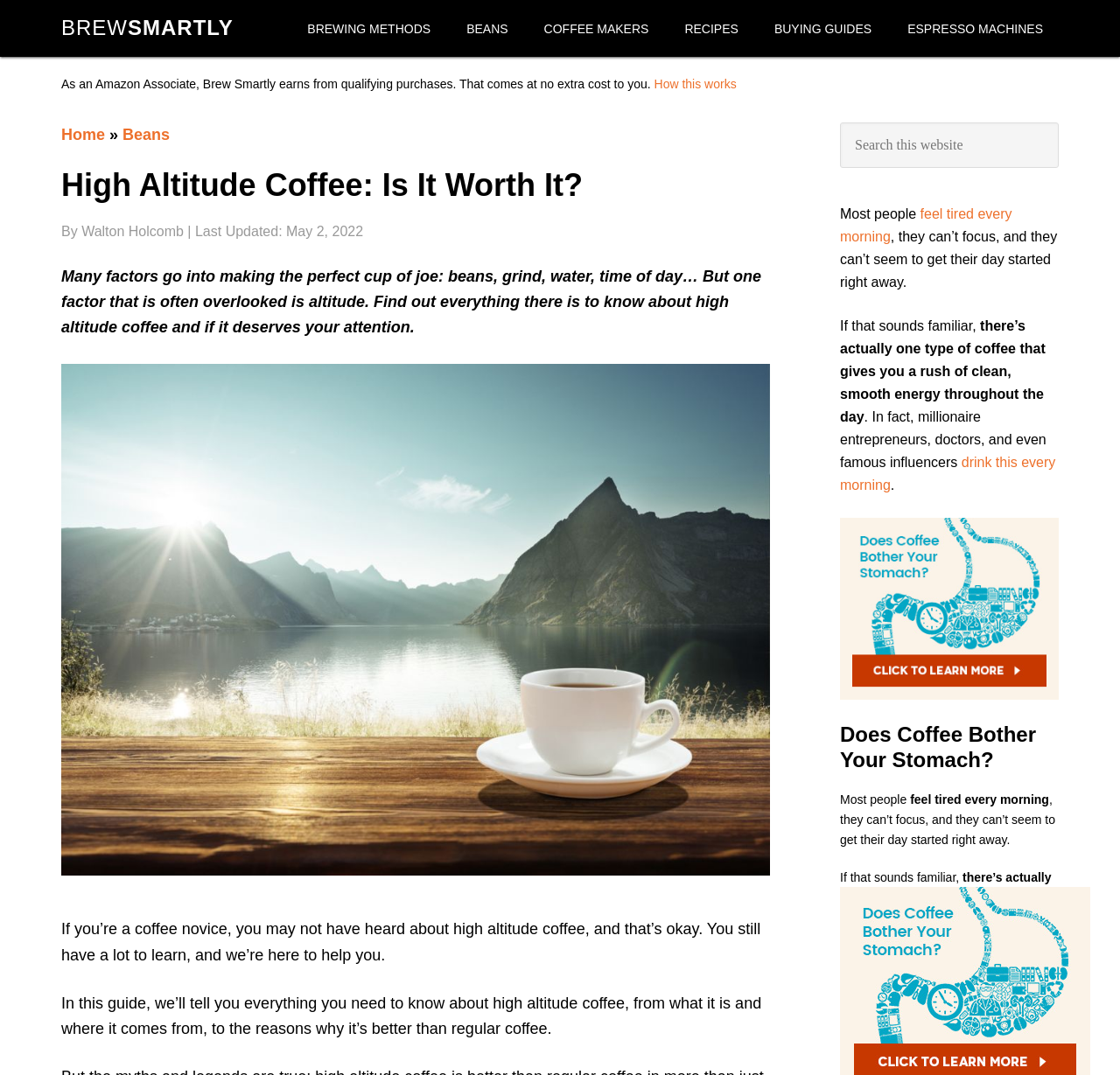Provide the bounding box coordinates of the HTML element described by the text: "alt="Does coffee bother your stomach?"".

[0.75, 0.648, 0.945, 0.661]